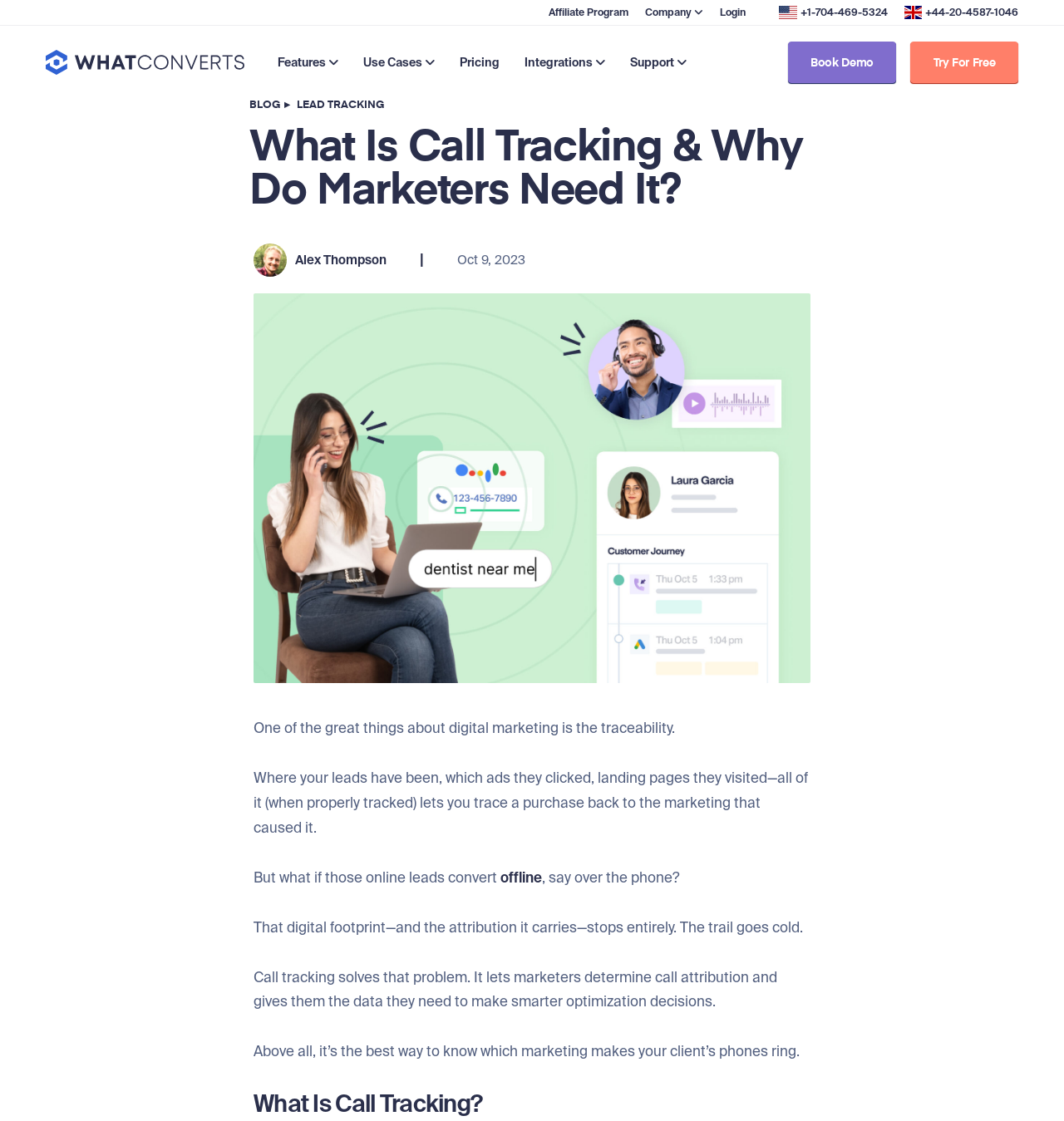What is the company name?
Could you give a comprehensive explanation in response to this question?

I found the company name by looking at the top navigation bar, where I saw a link with the text 'WhatConverts' and an accompanying image with the same name.